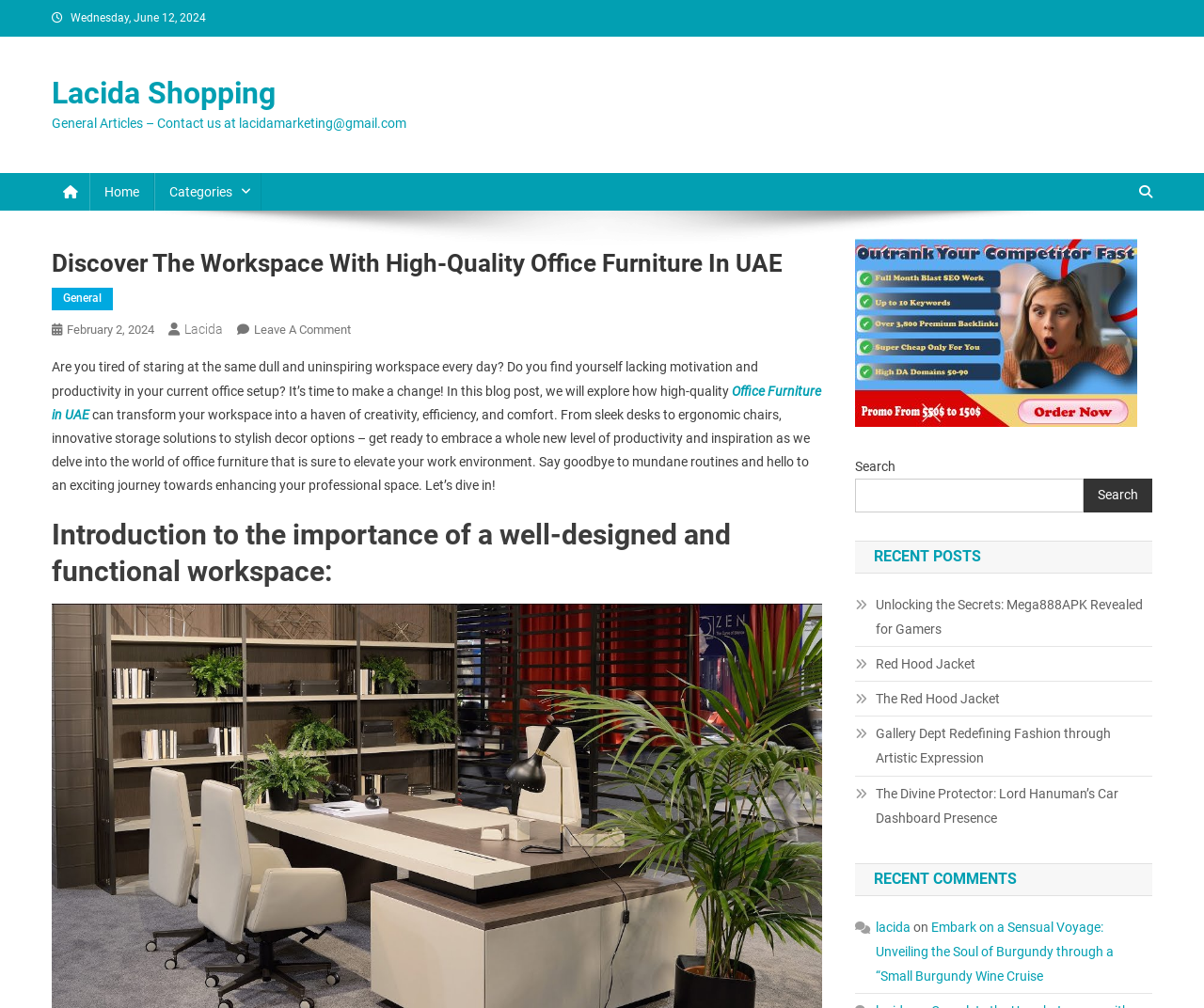Give a one-word or one-phrase response to the question: 
What is the purpose of the blog post?

To explore high-quality office furniture in UAE